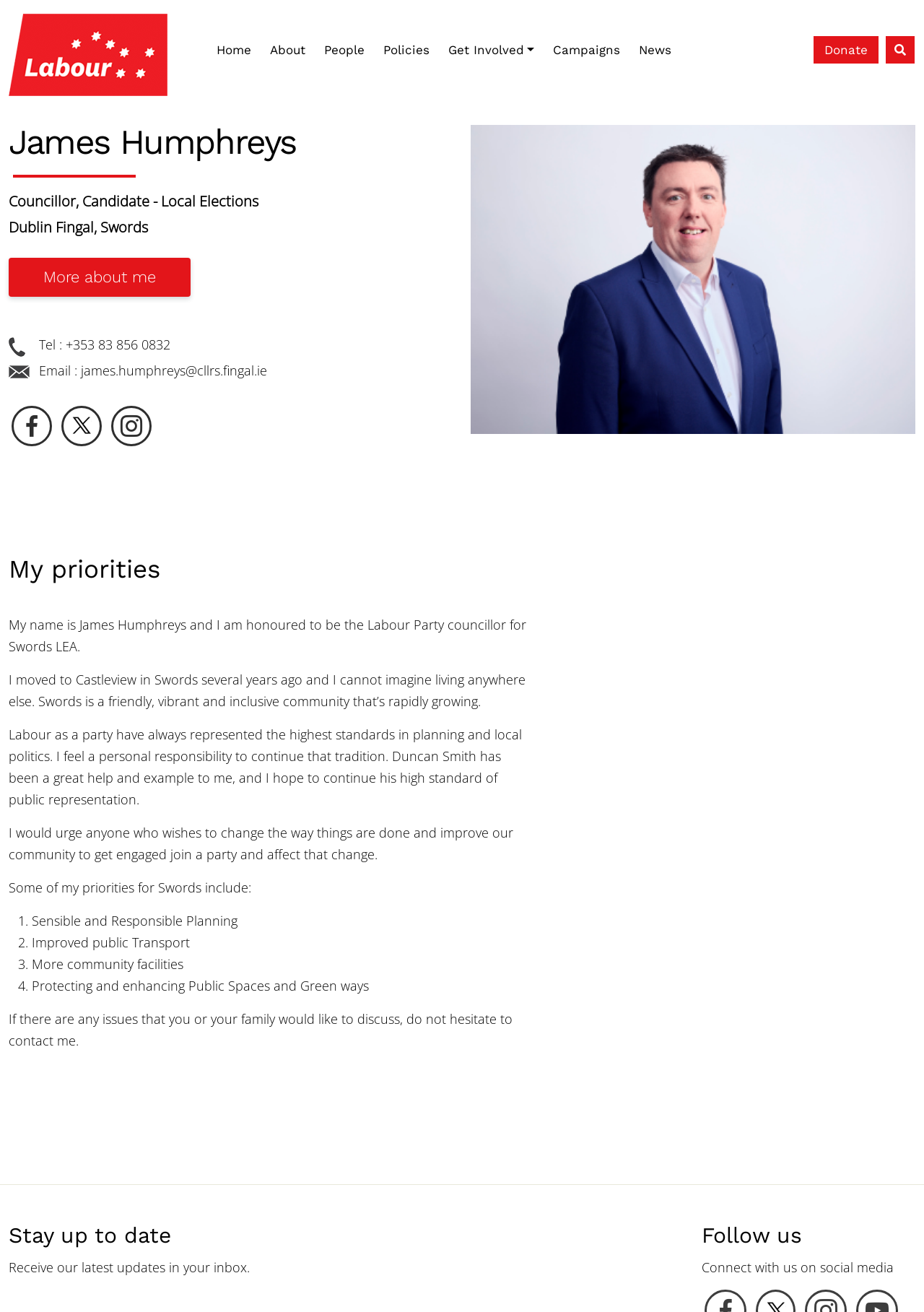What is the councillor's role?
Provide a detailed answer to the question using information from the image.

The councillor's role is mentioned in the static text 'I am honoured to be the Labour Party councillor for Swords LEA.' and also in the meta description 'Labour councillor for Dublin Fingal'.